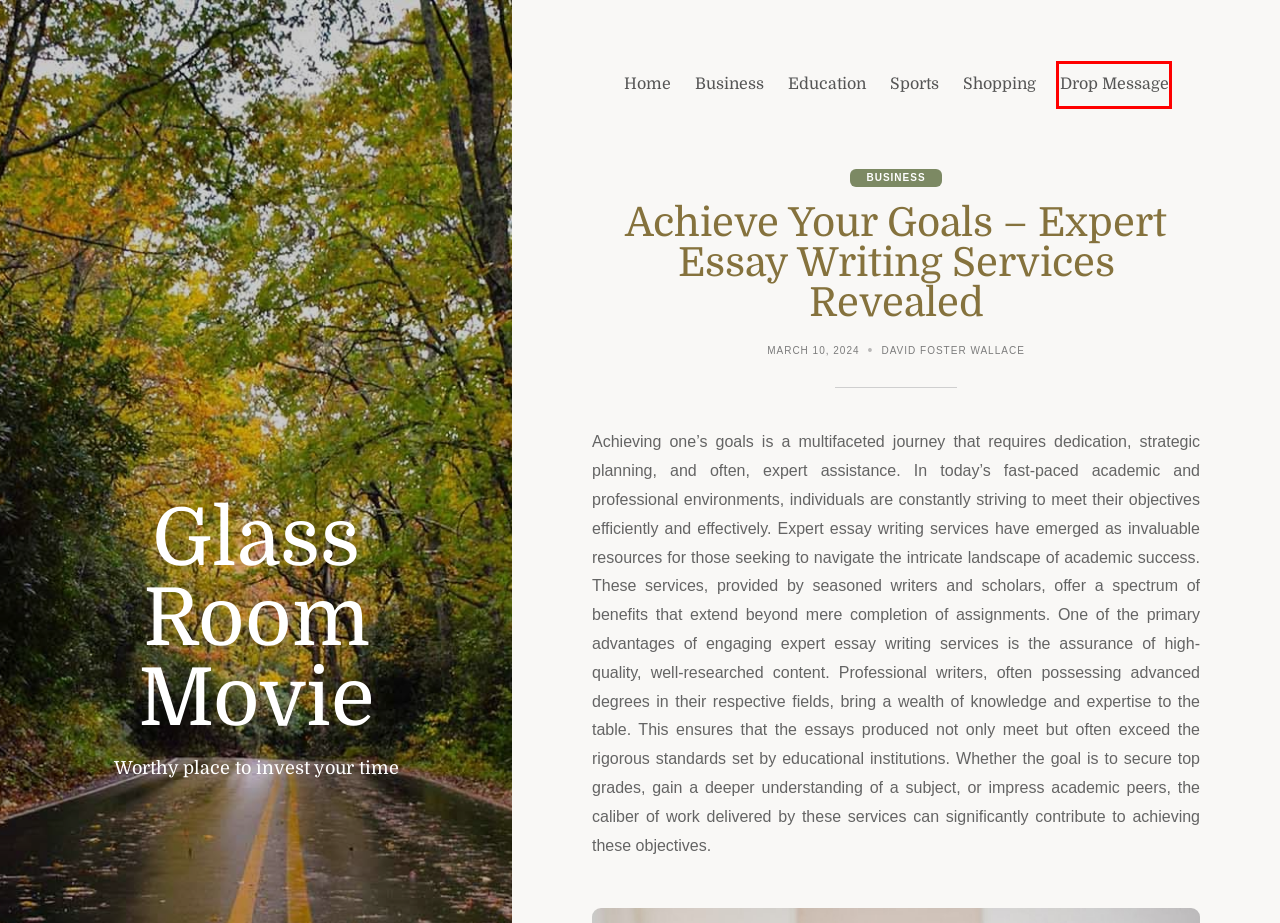Review the screenshot of a webpage containing a red bounding box around an element. Select the description that best matches the new webpage after clicking the highlighted element. The options are:
A. Sports – Glass Room Movie
B. Shopping – Glass Room Movie
C. Business – Glass Room Movie
D. Drop Message – Glass Room Movie
E. Achieve Your Goals – Expert Essay Writing Services Revealed – Glass Room Movie
F. David Foster Wallace – Glass Room Movie
G. Education – Glass Room Movie
H. Glass Room Movie – Worthy place to invest your time

D